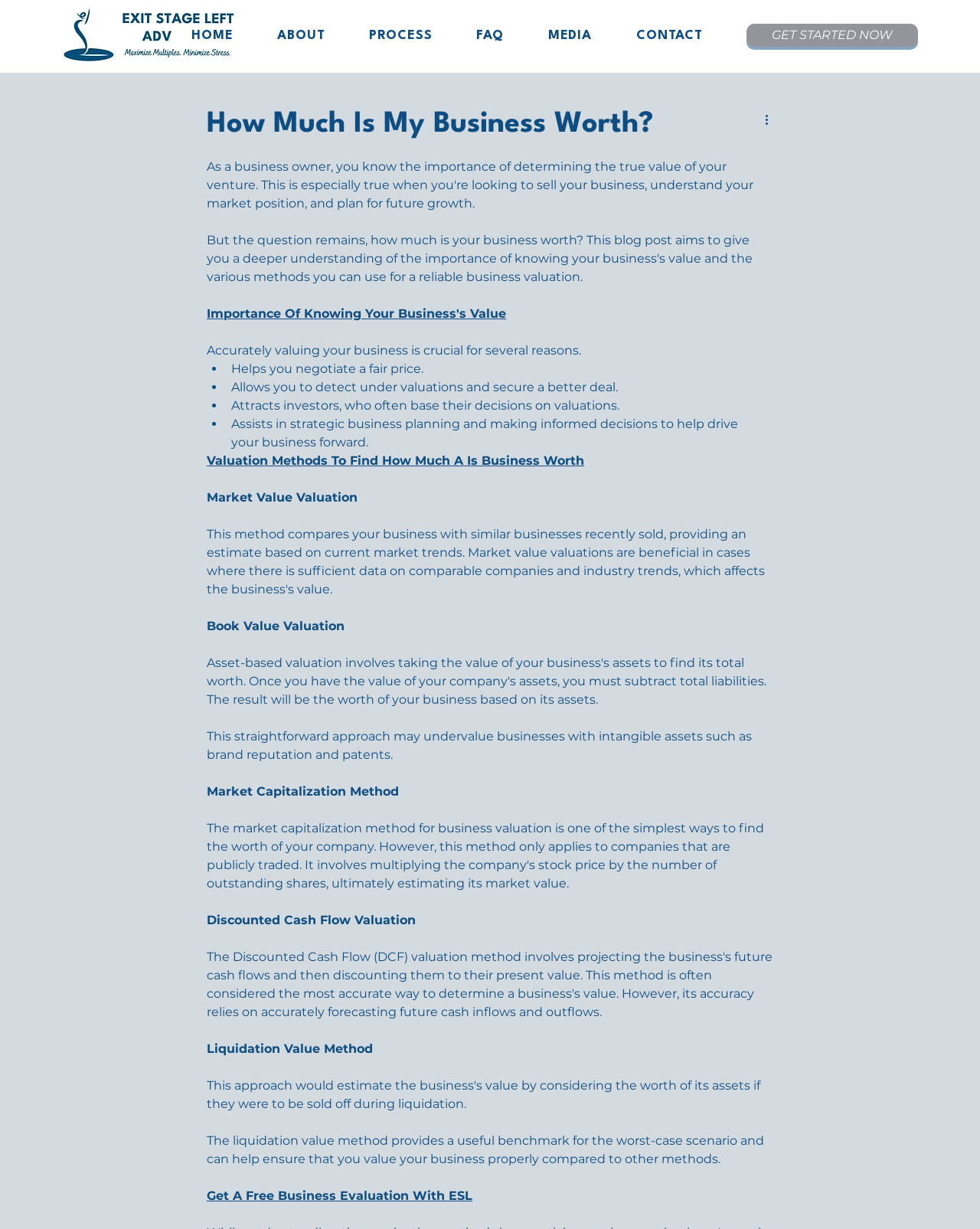Provide the bounding box coordinates of the HTML element described as: "GET STARTED NOW". The bounding box coordinates should be four float numbers between 0 and 1, i.e., [left, top, right, bottom].

[0.762, 0.019, 0.937, 0.038]